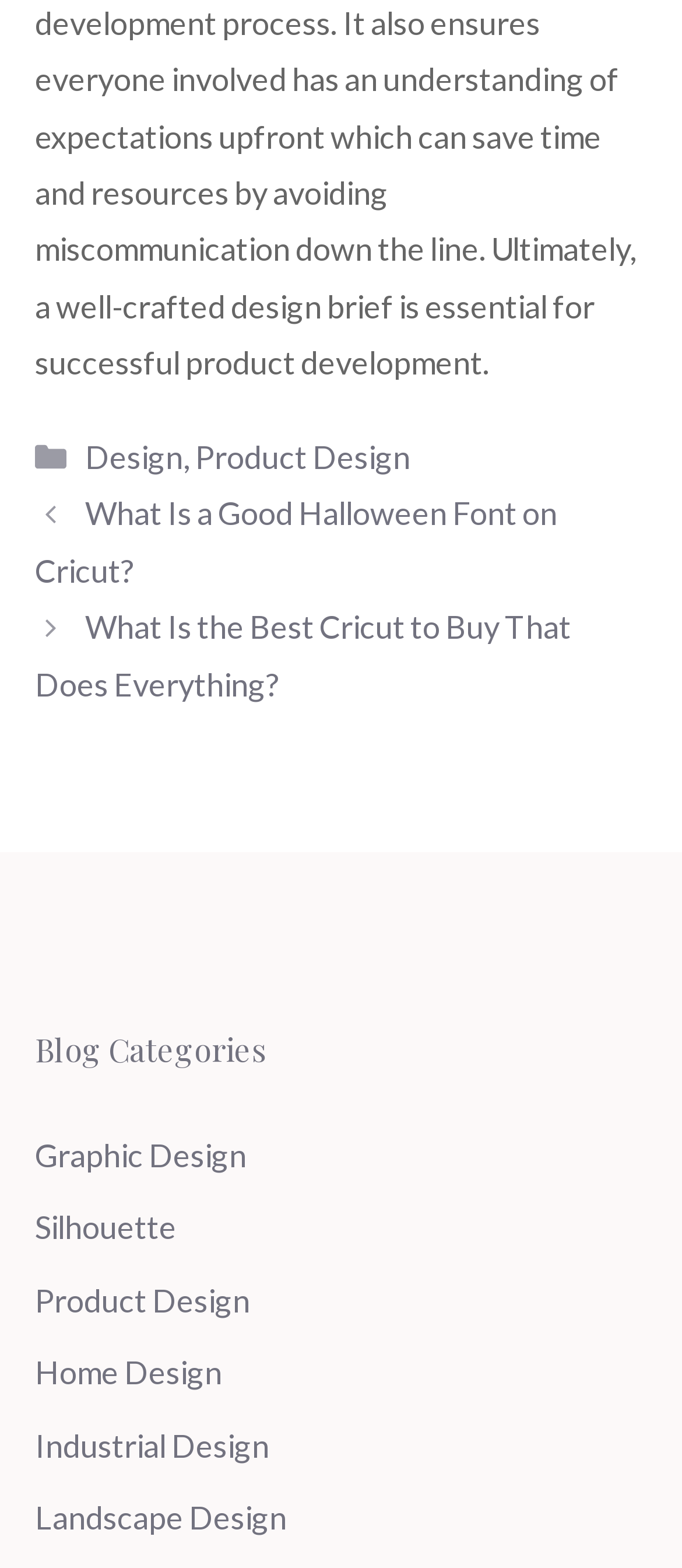Can you show the bounding box coordinates of the region to click on to complete the task described in the instruction: "Read the 'What Is the Best Cricut to Buy That Does Everything?' article"?

[0.051, 0.388, 0.838, 0.448]